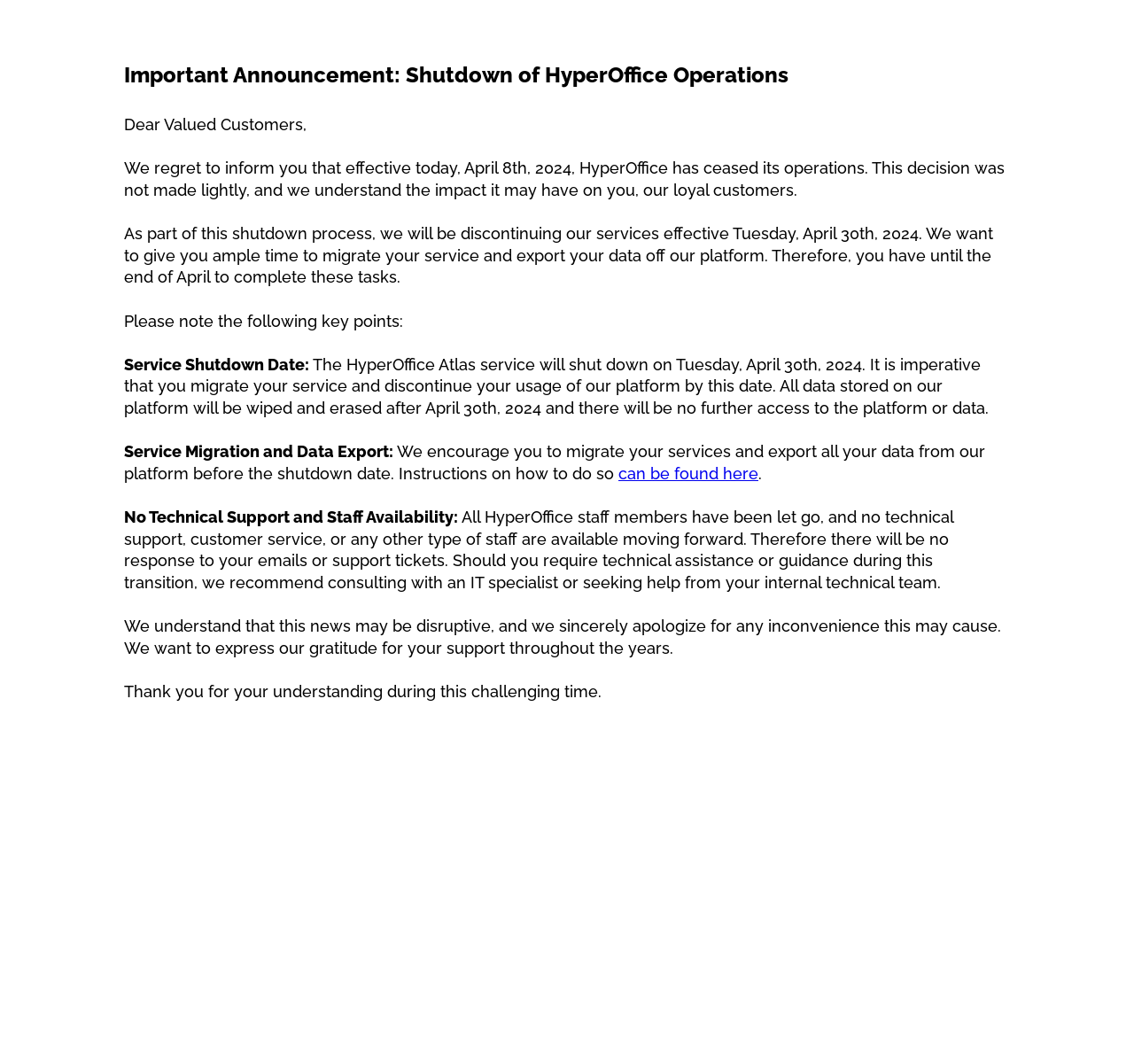Detail the various sections and features of the webpage.

The webpage is a notice page titled "Important Announcement: Shutdown of HyperOffice Operations". At the top, there is a heading with this title, taking up most of the width of the page. Below the heading, there is a message addressed to "Dear Valued Customers," which spans about a quarter of the page's width.

The main content of the page is a series of paragraphs explaining the shutdown of HyperOffice operations. The first paragraph informs customers that the operations have ceased, and the decision was not made lightly. The second paragraph explains that the services will be discontinued by April 30th, 2024, and customers have until then to migrate their services and export their data.

Below these paragraphs, there are several key points listed. The first point is about the service shutdown date, which is April 30th, 2024. The corresponding text explains that customers must migrate their services and discontinue usage by this date, and all data will be wiped after that. The second point is about service migration and data export, encouraging customers to do so before the shutdown date. There is a link provided to find instructions on how to do so.

The next point is about the unavailability of technical support and staff, as all staff members have been let go. The corresponding text advises customers to seek technical assistance from IT specialists or their internal teams. The final two paragraphs apologize for any inconvenience caused and express gratitude for customers' support throughout the years.

There are no images on the page, and the content is primarily composed of text. The layout is straightforward, with each section building upon the previous one to convey the important information about the shutdown of HyperOffice operations.